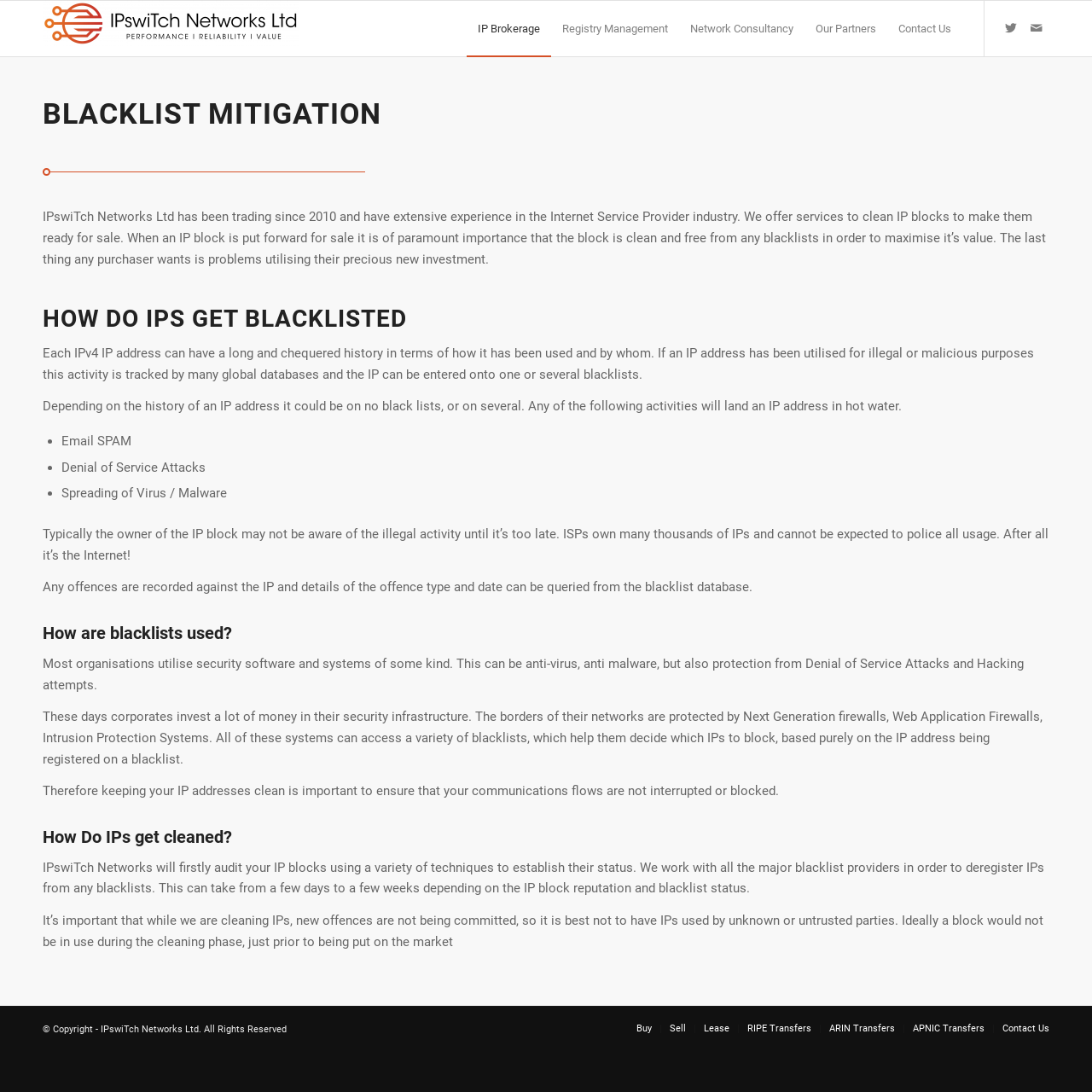Respond concisely with one word or phrase to the following query:
What does IPswiTch Networks do to clean IP blocks?

Audit and deregister from blacklists